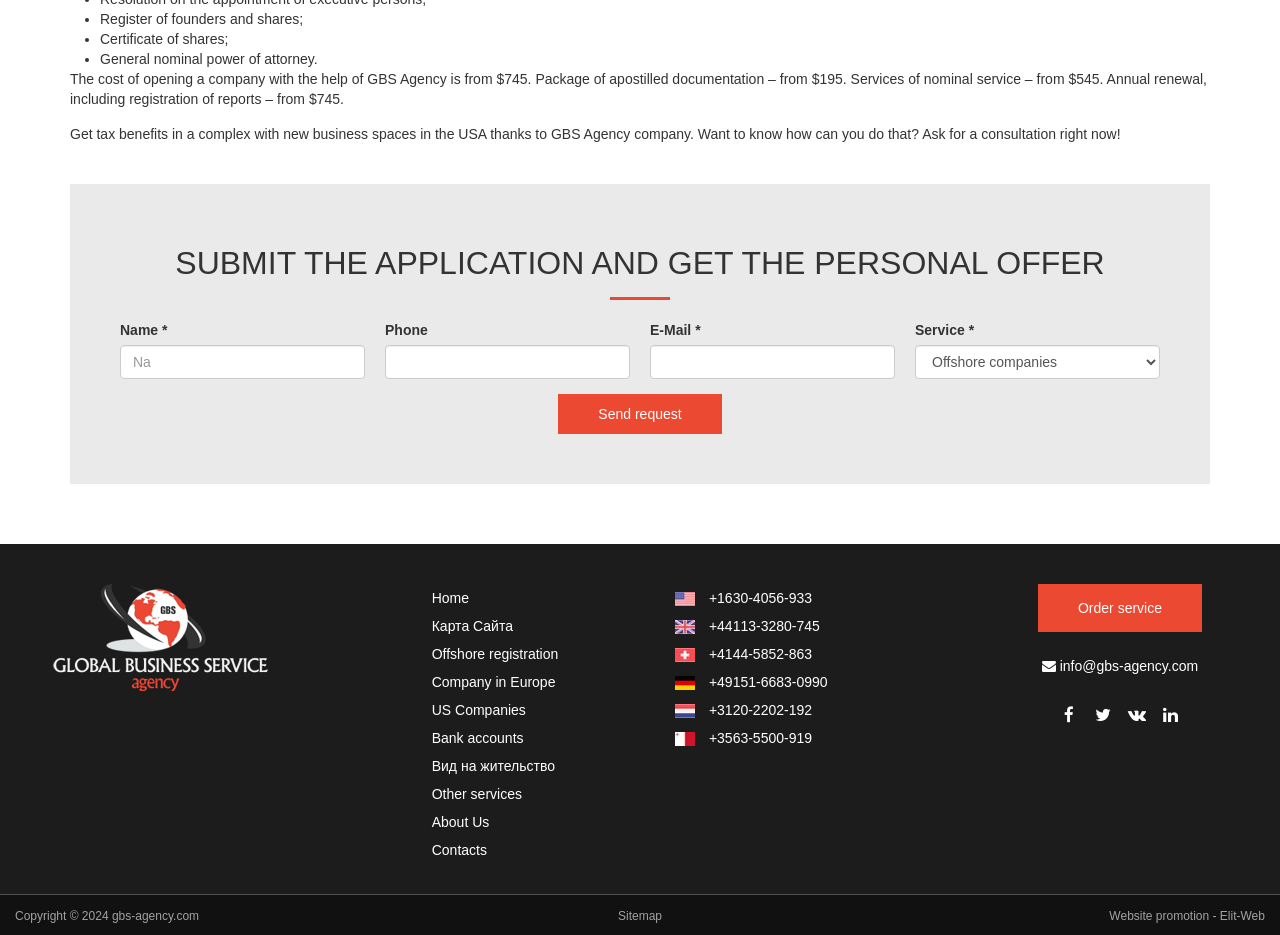Identify the bounding box coordinates for the UI element described as: "name="tx_form_formframework[kontakt_en][phone]"". The coordinates should be provided as four floats between 0 and 1: [left, top, right, bottom].

[0.301, 0.369, 0.492, 0.406]